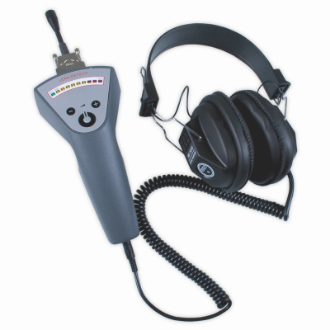Craft a detailed explanation of the image.

The image showcases the ULD-1 Ultrasonic Leak Detector Kit, an essential tool designed for precise detection of air leakages, particularly in noisy environments where such leaks are typically inaudible. The kit includes a sleek, handheld ultrasonic receiver with a display that indicates sound levels and a pair of comfortable headphones connected via a coiled cable, allowing for clear auditory feedback while in use. This advanced instrument is specifically engineered to convert ultrasonic sound waves, which are produced by escaping air, into audible sounds, alerting the user to potential leaks. The ergonomic design promotes ease of handling, making it ideal for professionals in various industries, including HVAC, automotive, and manufacturing, ensuring high accuracy in leak detection.